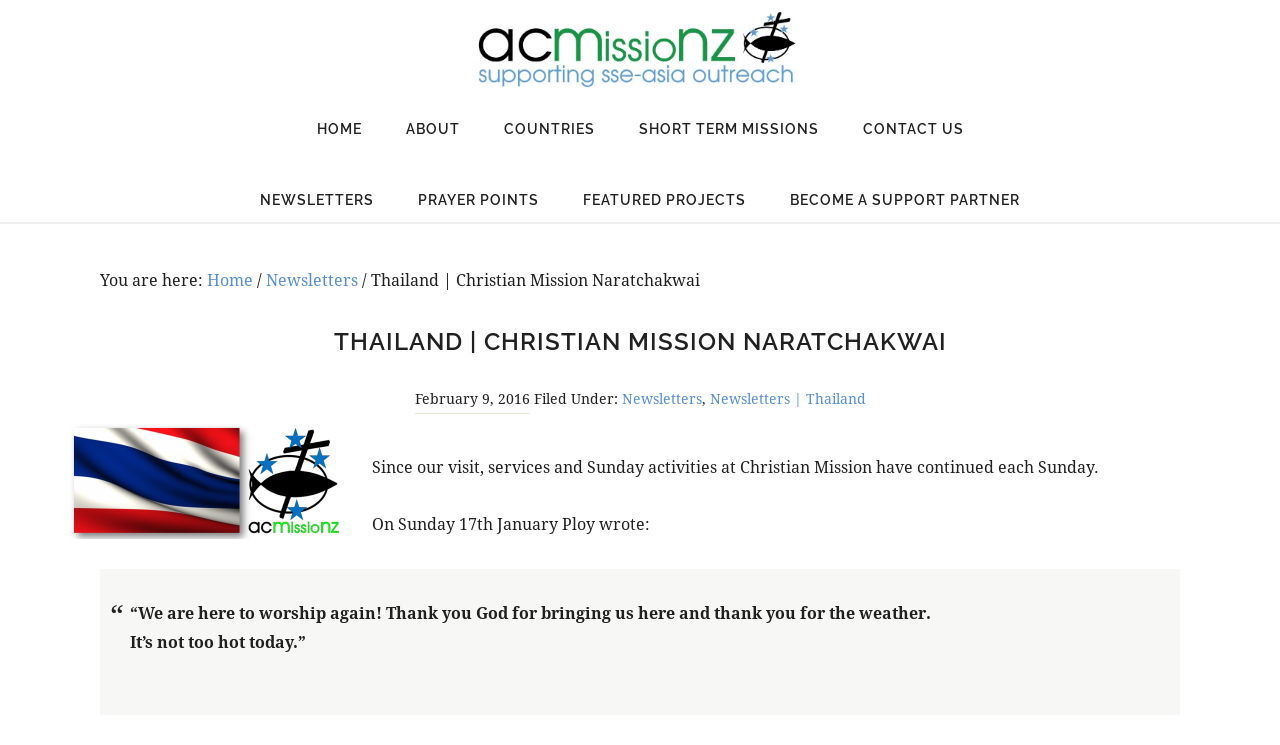Provide a one-word or one-phrase answer to the question:
What is the name of the Christian mission?

Christian Mission Naratchakwai